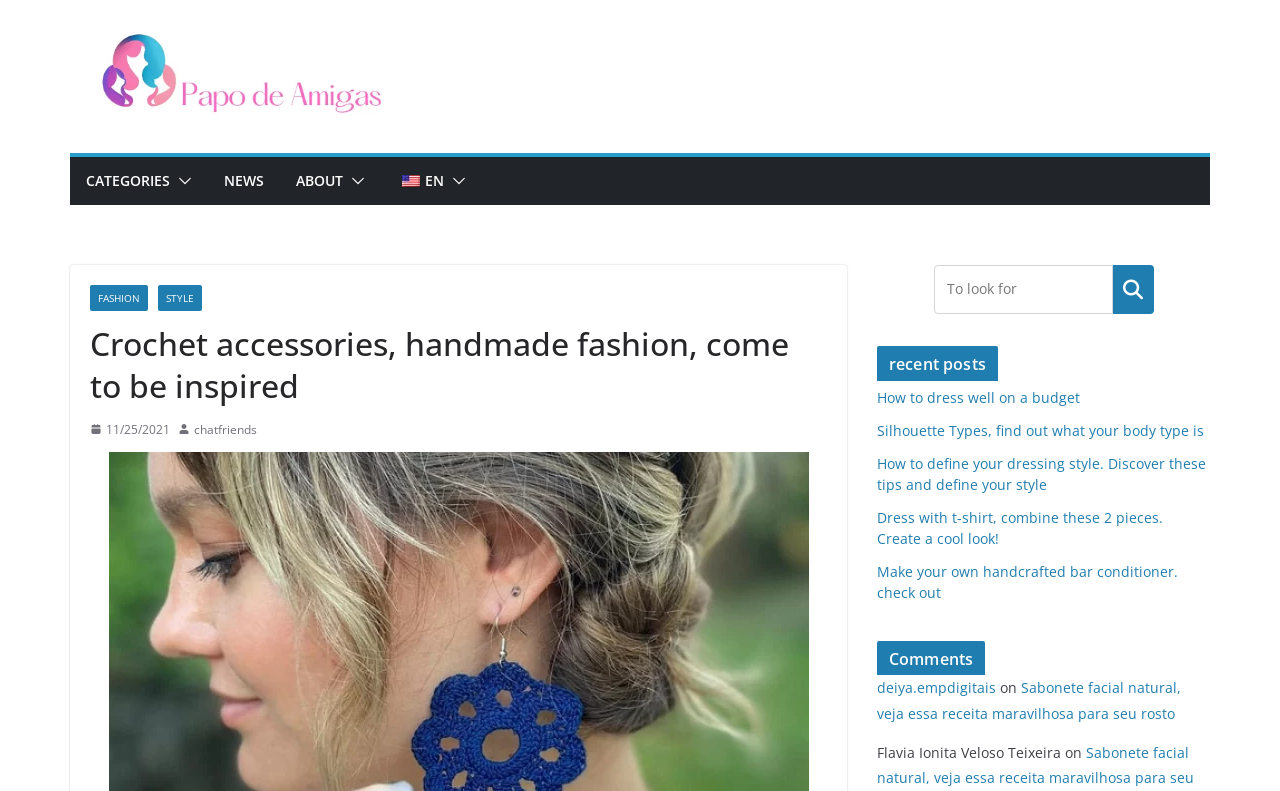Please determine the bounding box coordinates of the element to click in order to execute the following instruction: "View categories". The coordinates should be four float numbers between 0 and 1, specified as [left, top, right, bottom].

None